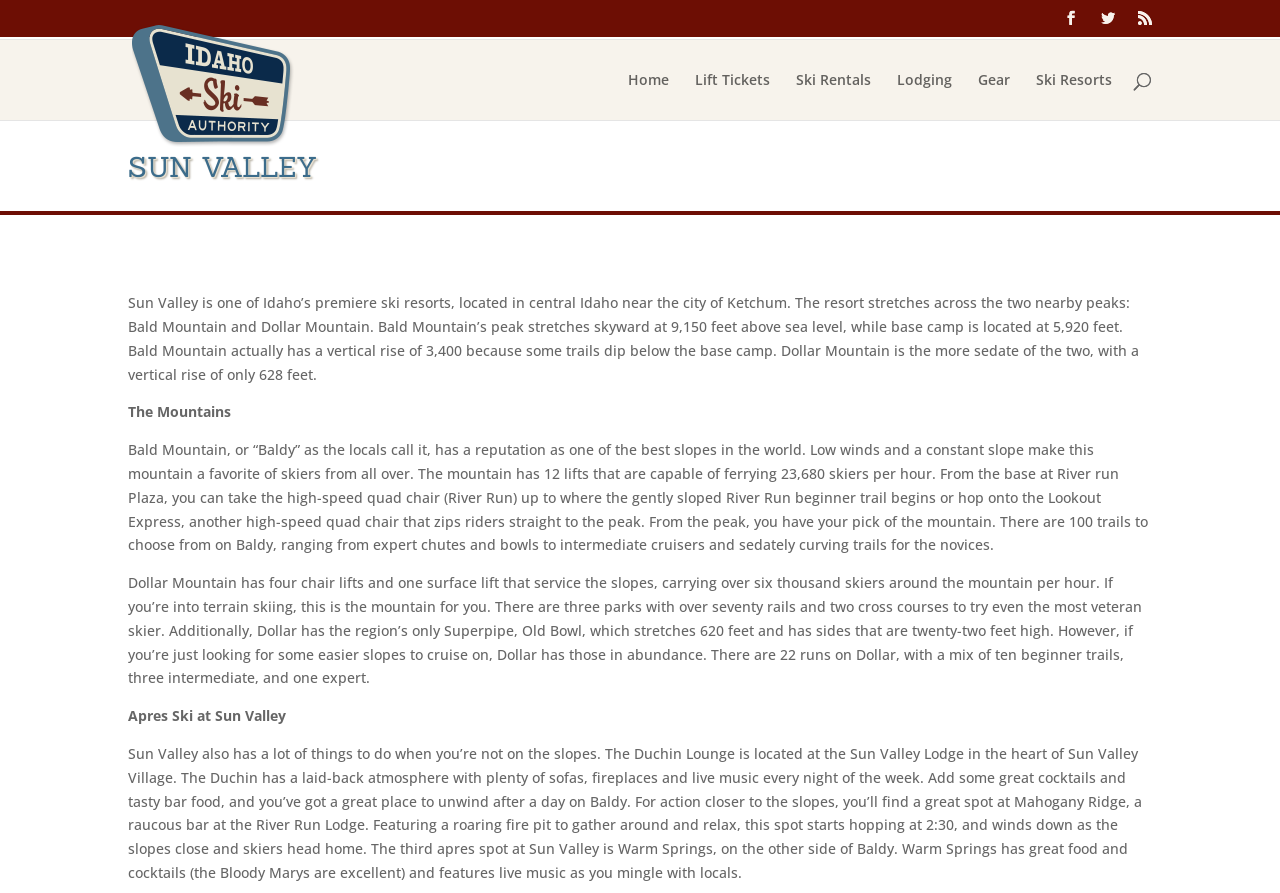Find the bounding box coordinates for the element that must be clicked to complete the instruction: "View Lift Tickets". The coordinates should be four float numbers between 0 and 1, indicated as [left, top, right, bottom].

[0.543, 0.081, 0.602, 0.134]